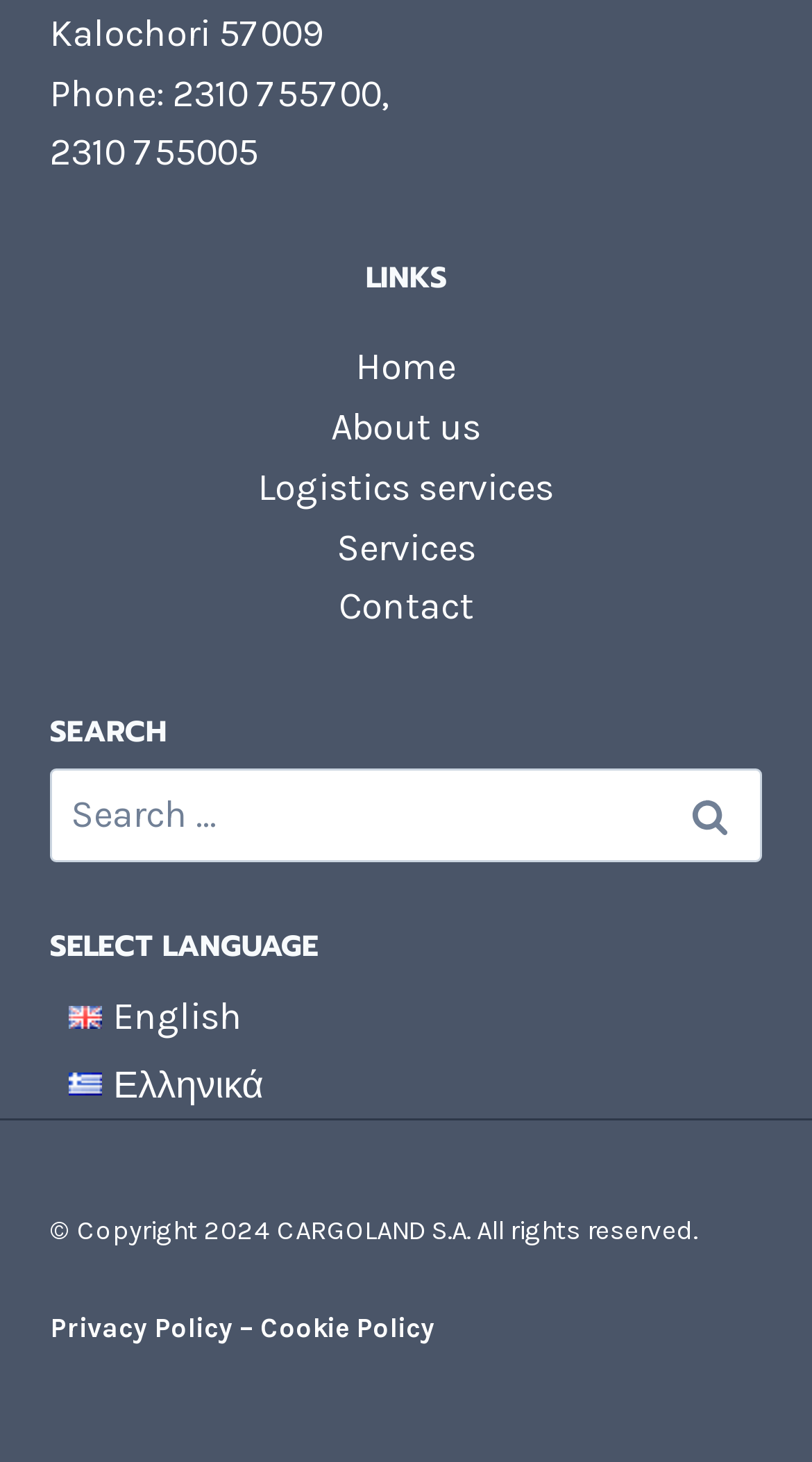Find and specify the bounding box coordinates that correspond to the clickable region for the instruction: "Change language to English".

[0.085, 0.673, 0.938, 0.719]